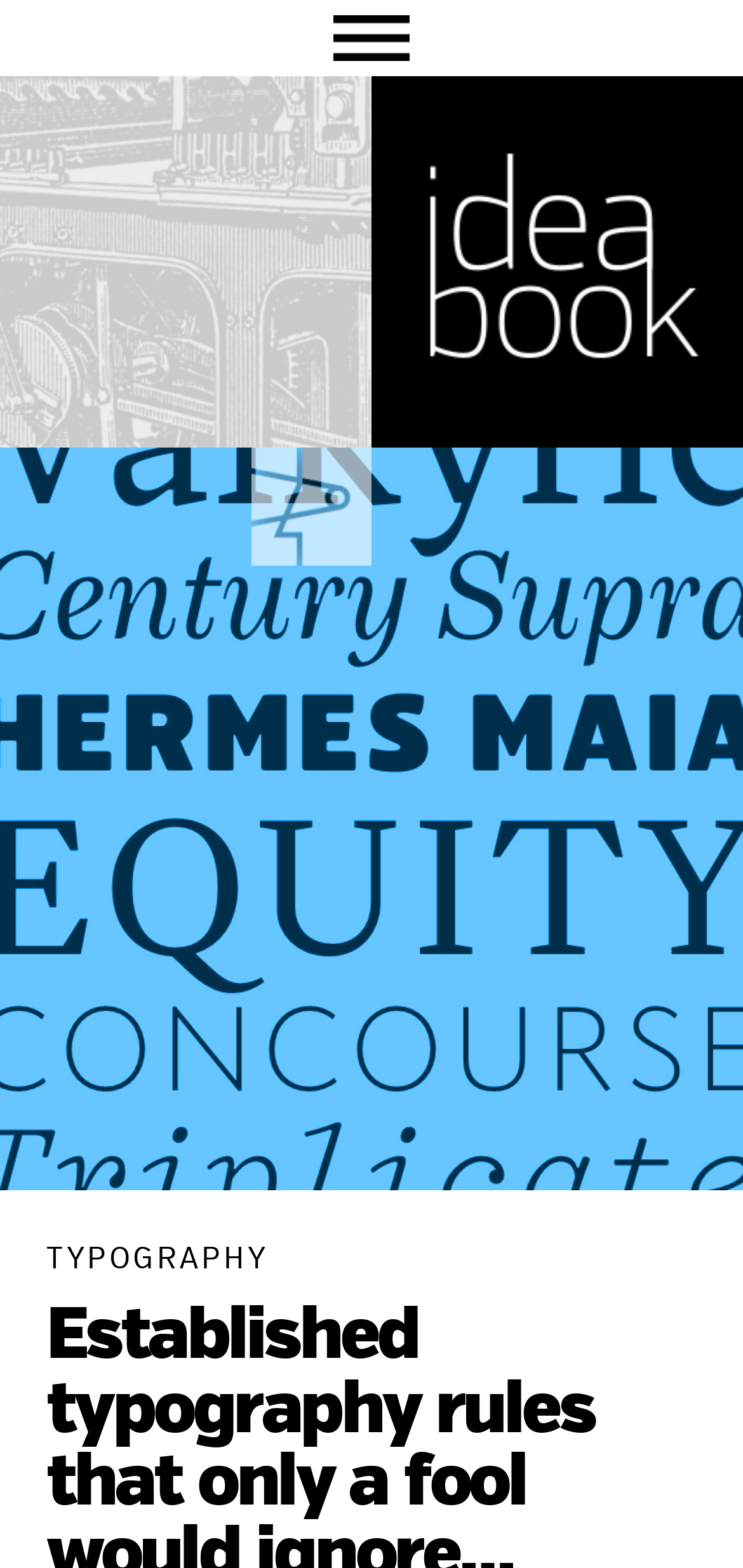Detail the webpage's structure and highlights in your description.

The webpage appears to be a blog or article page, with a focus on typography. At the top left corner, there are three "Skip to" links, allowing users to navigate to primary navigation, main content, or primary sidebar. 

Below these links, a button is positioned, spanning the entire width of the page. This button contains an image on the left side, taking up about half of the button's width. To the right of the image, there is a link to "Ideabook.com", which also contains an image. 

Above the main content area, there is a large image that occupies about half of the page's width. Below this image, there is a smaller link with an image, positioned to the left of the main content area. 

The main content area is headed by a title, "TYPOGRAPHY", in a prominent font size, located near the top center of the page.